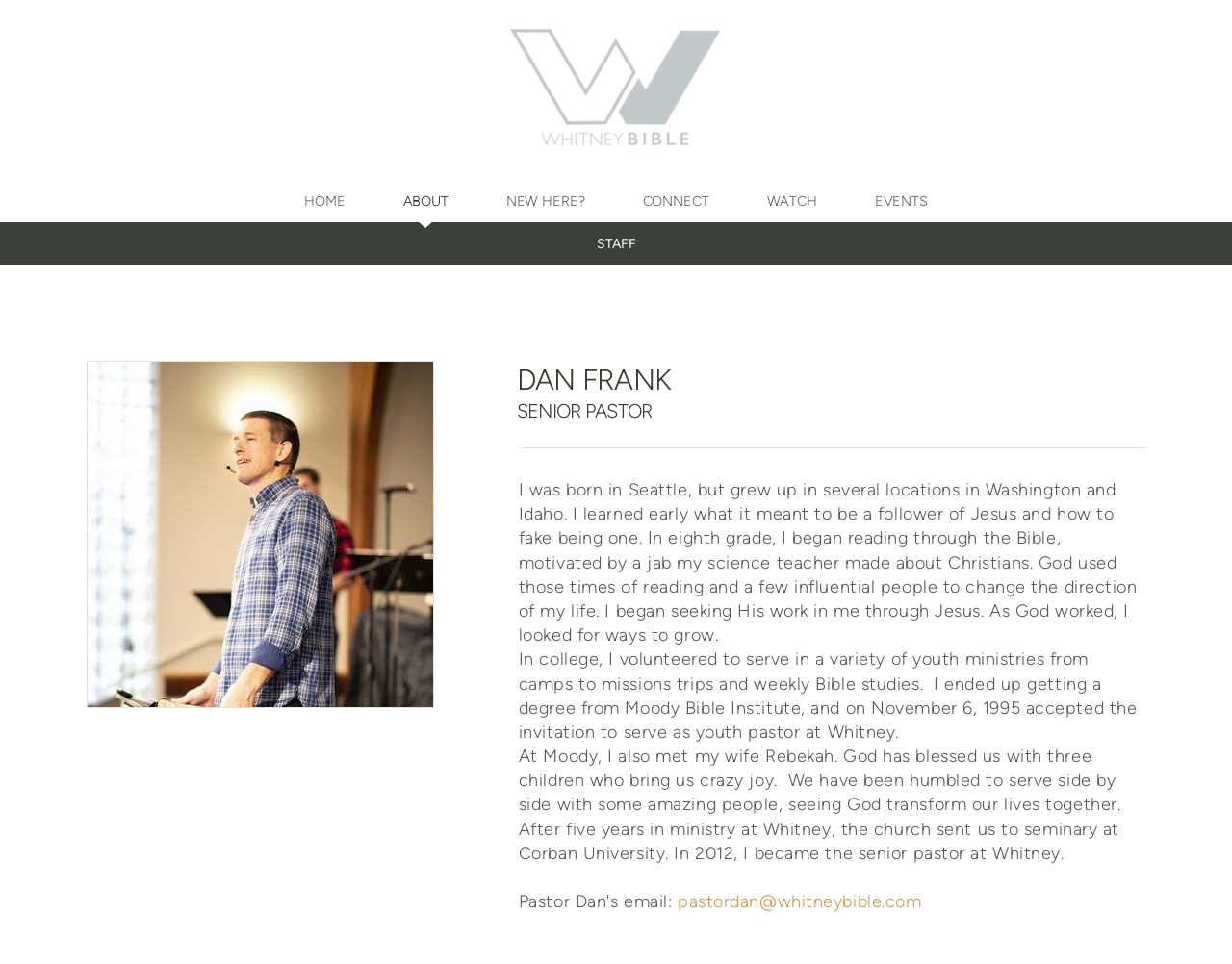What is the email address of the senior pastor?
Based on the visual details in the image, please answer the question thoroughly.

I found the answer by looking at the bottom of the senior pastor's bio section, where it provides a link to his email address.